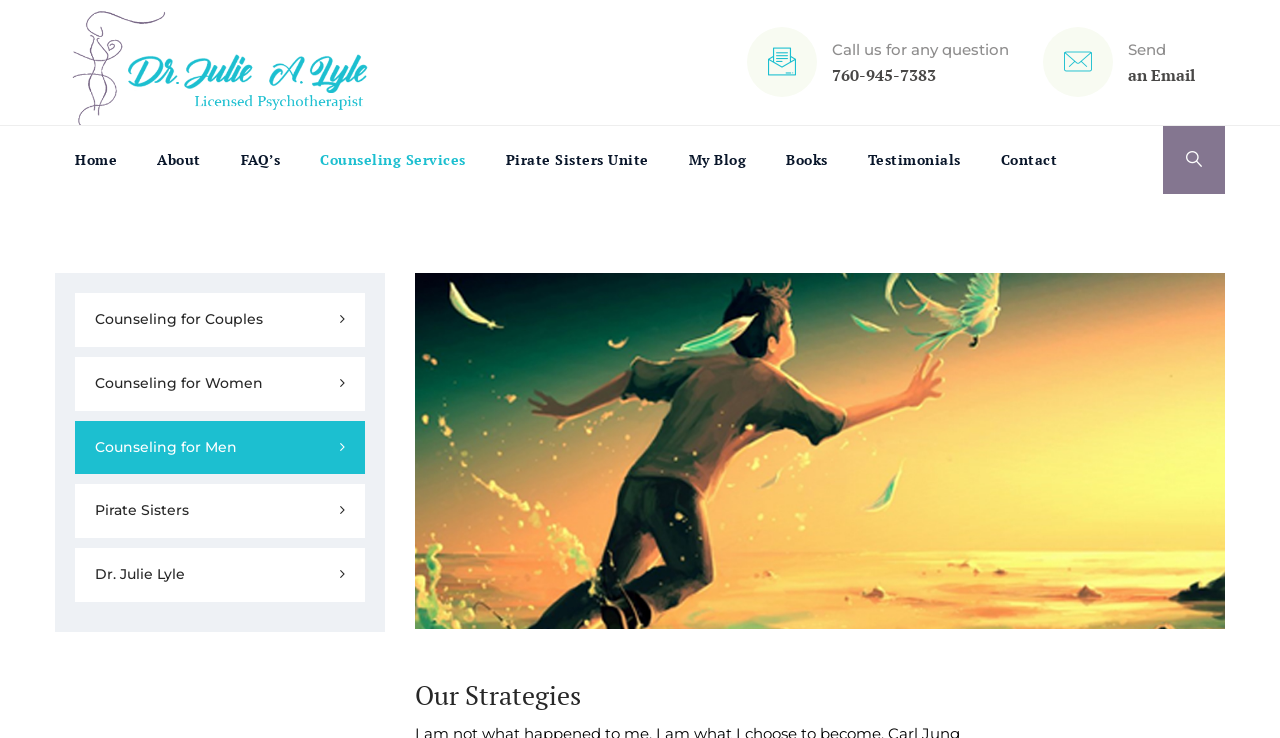How many counseling services are listed on the webpage?
Using the information presented in the image, please offer a detailed response to the question.

I counted the number of link elements with icons below the top menu and found four counseling services: Counseling for Couples, Counseling for Women, Counseling for Men, and Pirate Sisters.